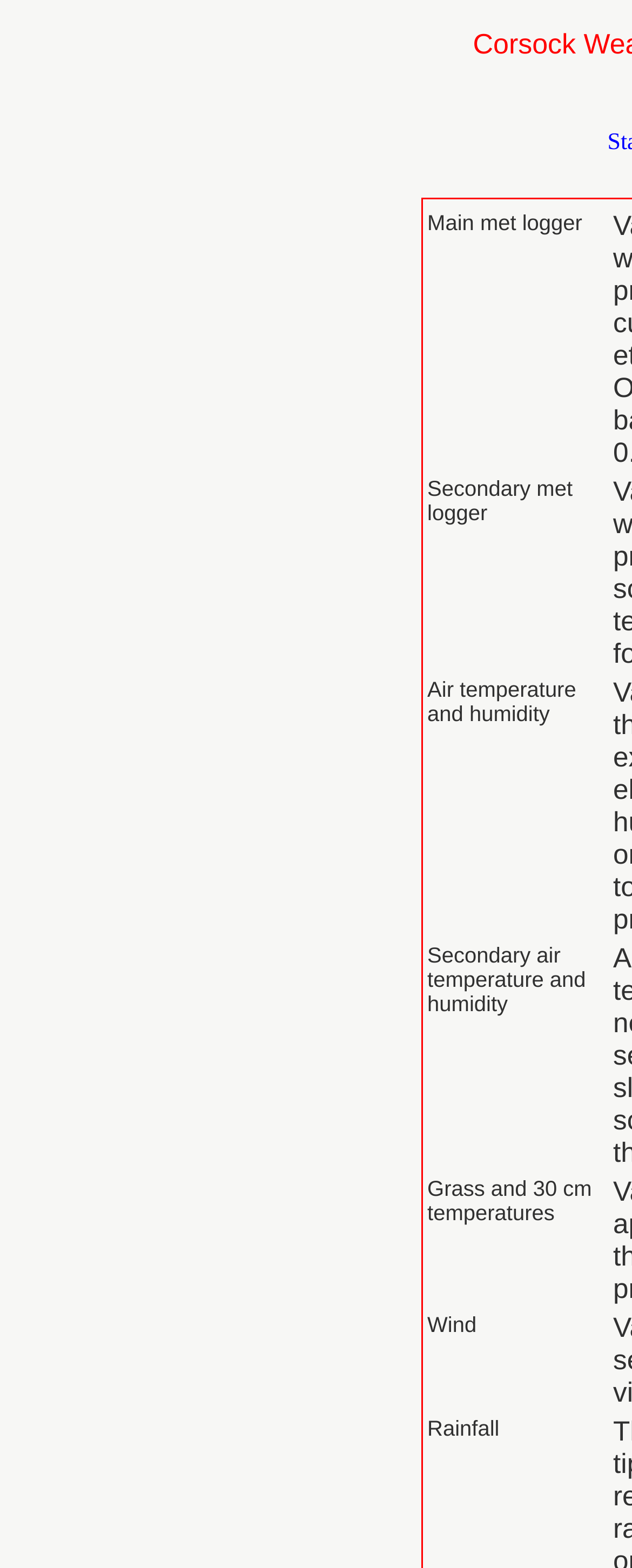Are all grid cells required?
Using the visual information, reply with a single word or short phrase.

No